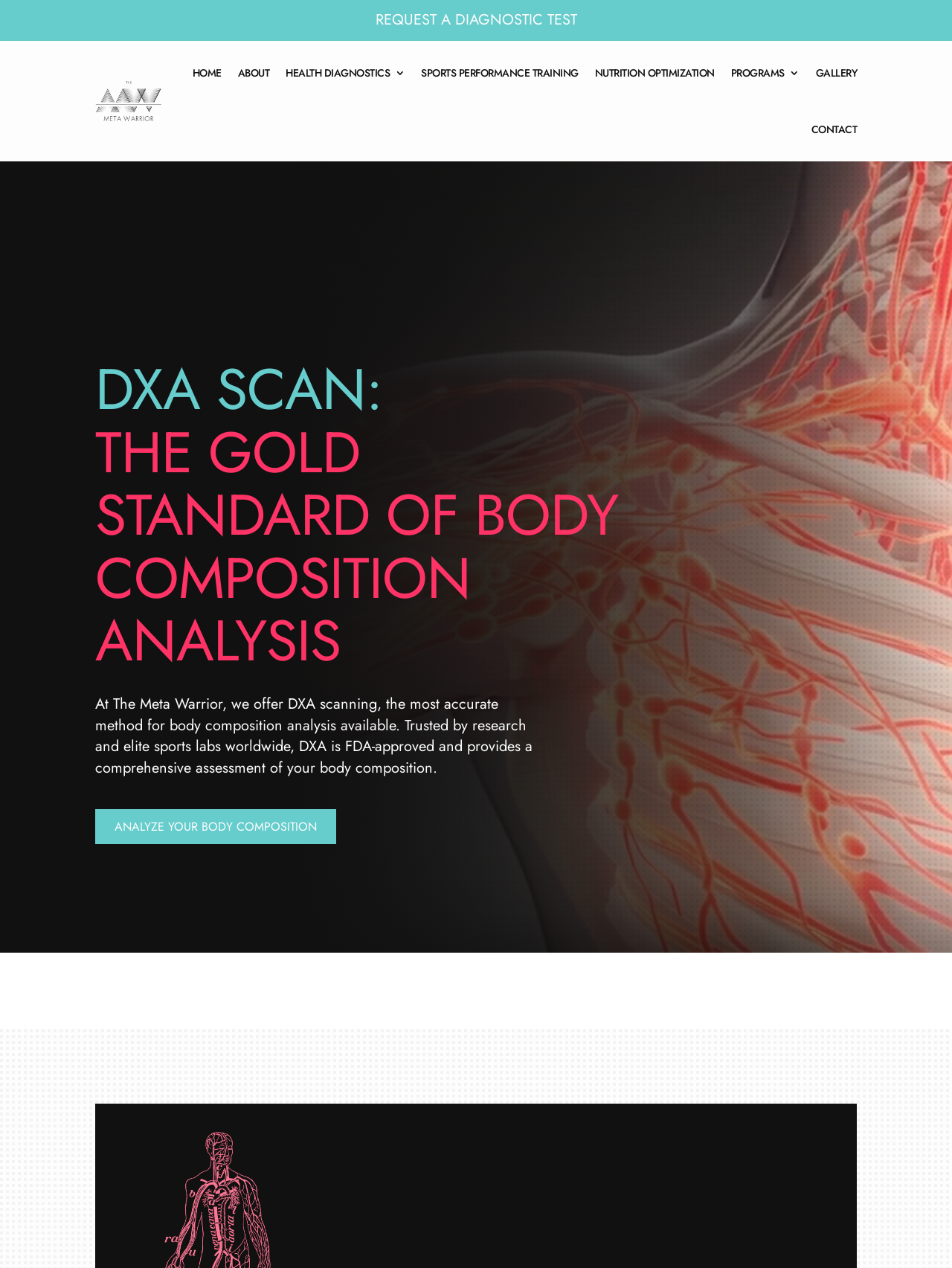Can you specify the bounding box coordinates for the region that should be clicked to fulfill this instruction: "Contact us".

[0.852, 0.08, 0.9, 0.124]